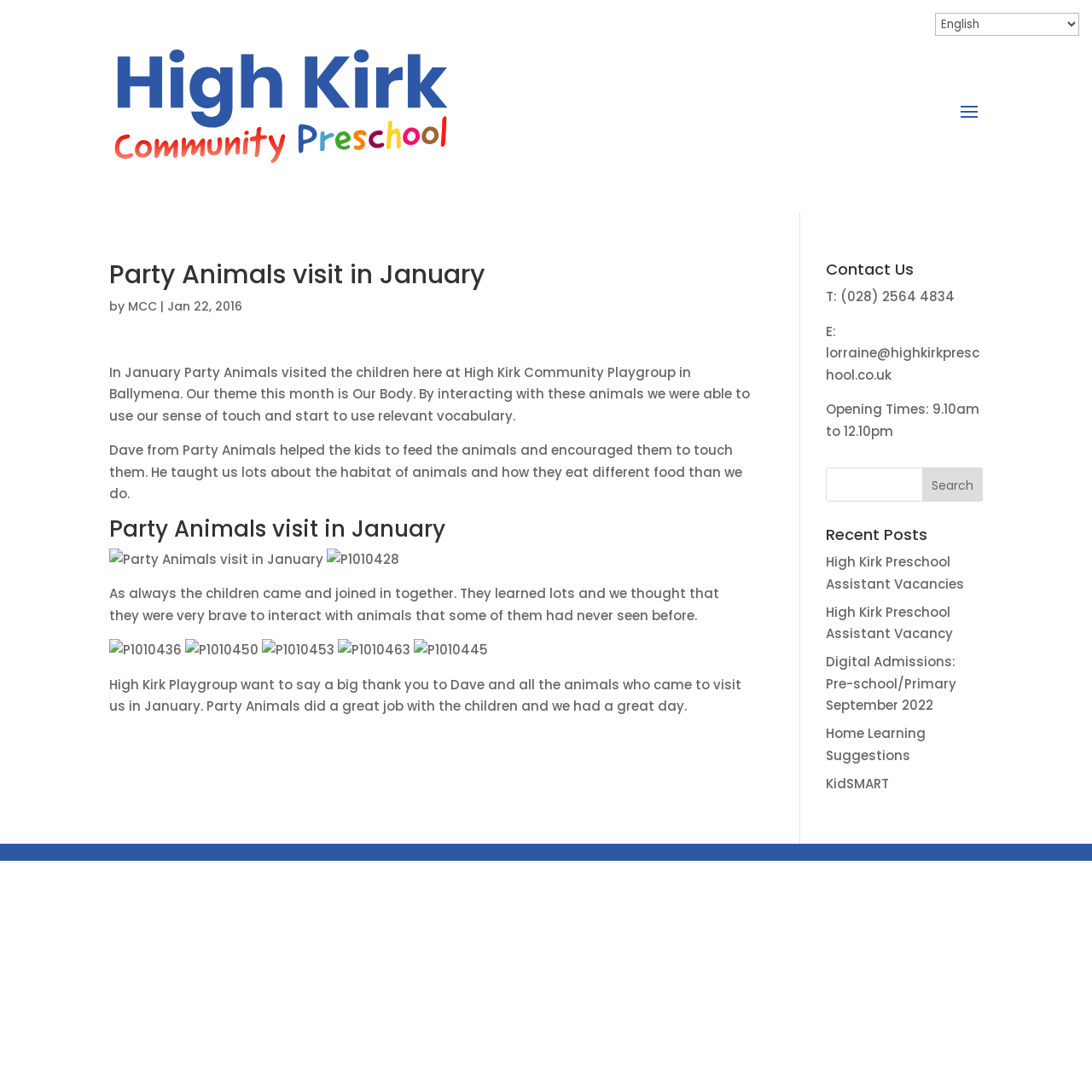What is the theme of the month?
Answer the question with a single word or phrase by looking at the picture.

Our Body